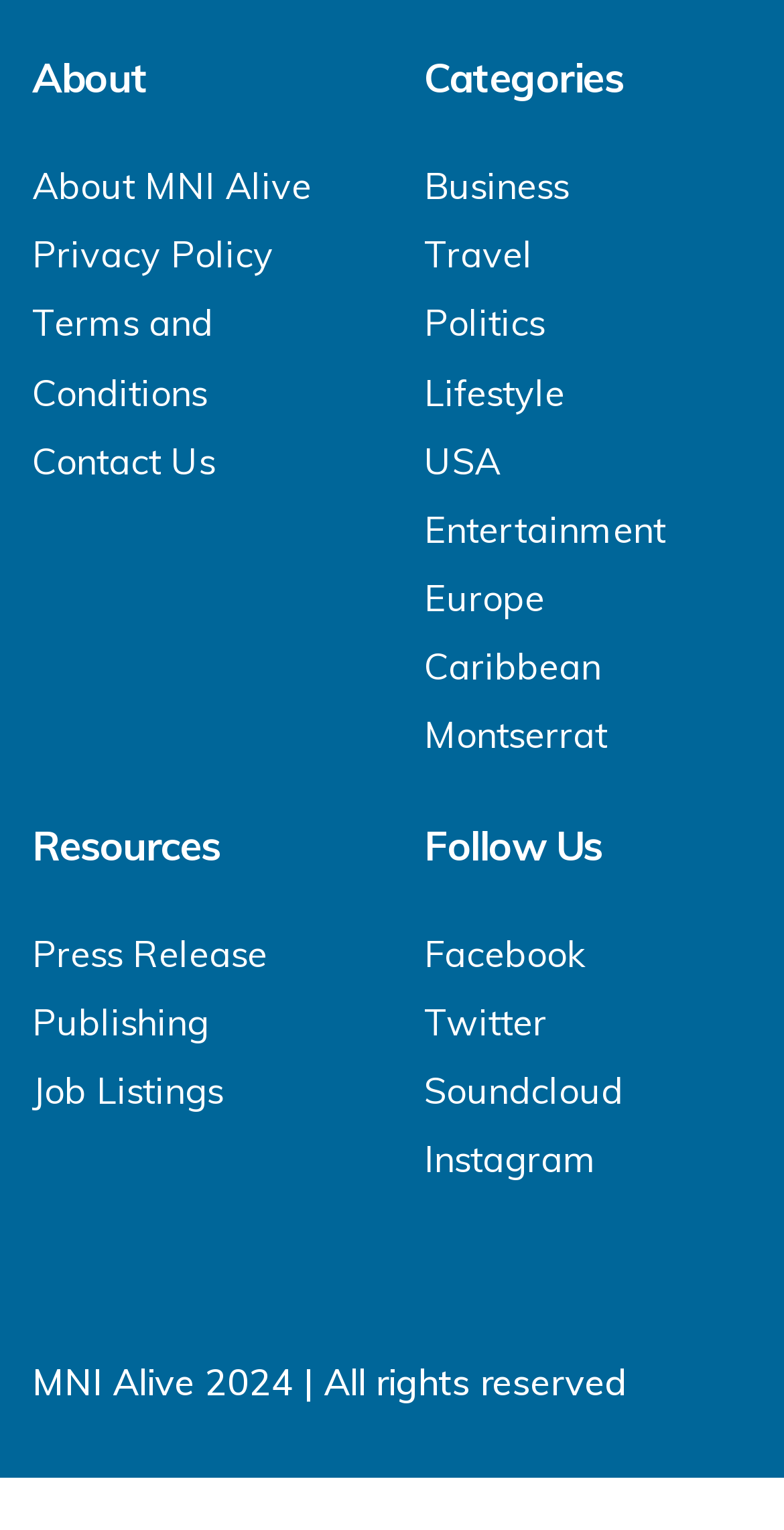Please identify the bounding box coordinates of the clickable region that I should interact with to perform the following instruction: "read Press Release Publishing resource". The coordinates should be expressed as four float numbers between 0 and 1, i.e., [left, top, right, bottom].

[0.041, 0.608, 0.341, 0.683]